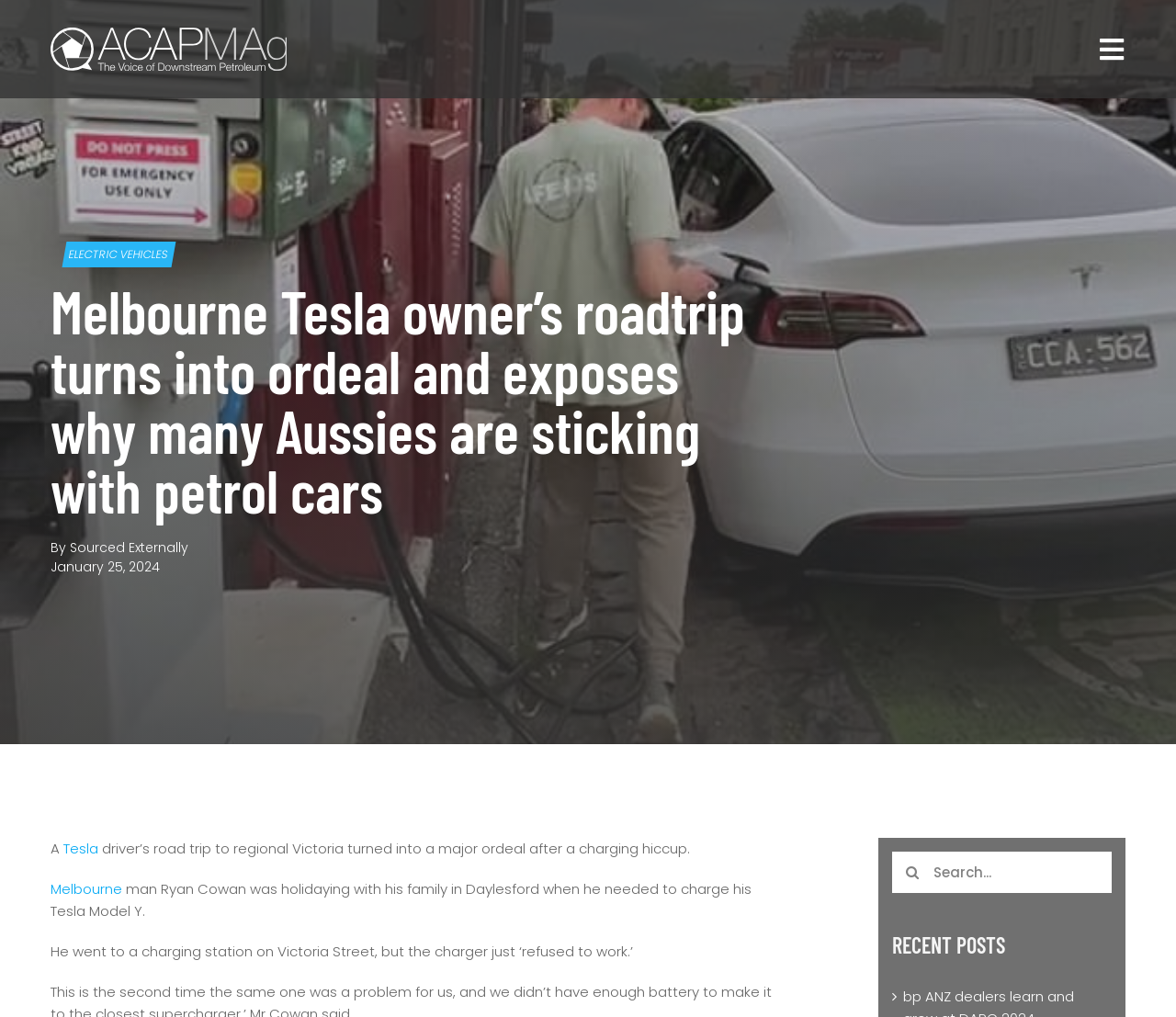Please identify the bounding box coordinates for the region that you need to click to follow this instruction: "Click the navigation menu".

[0.281, 0.035, 0.957, 0.062]